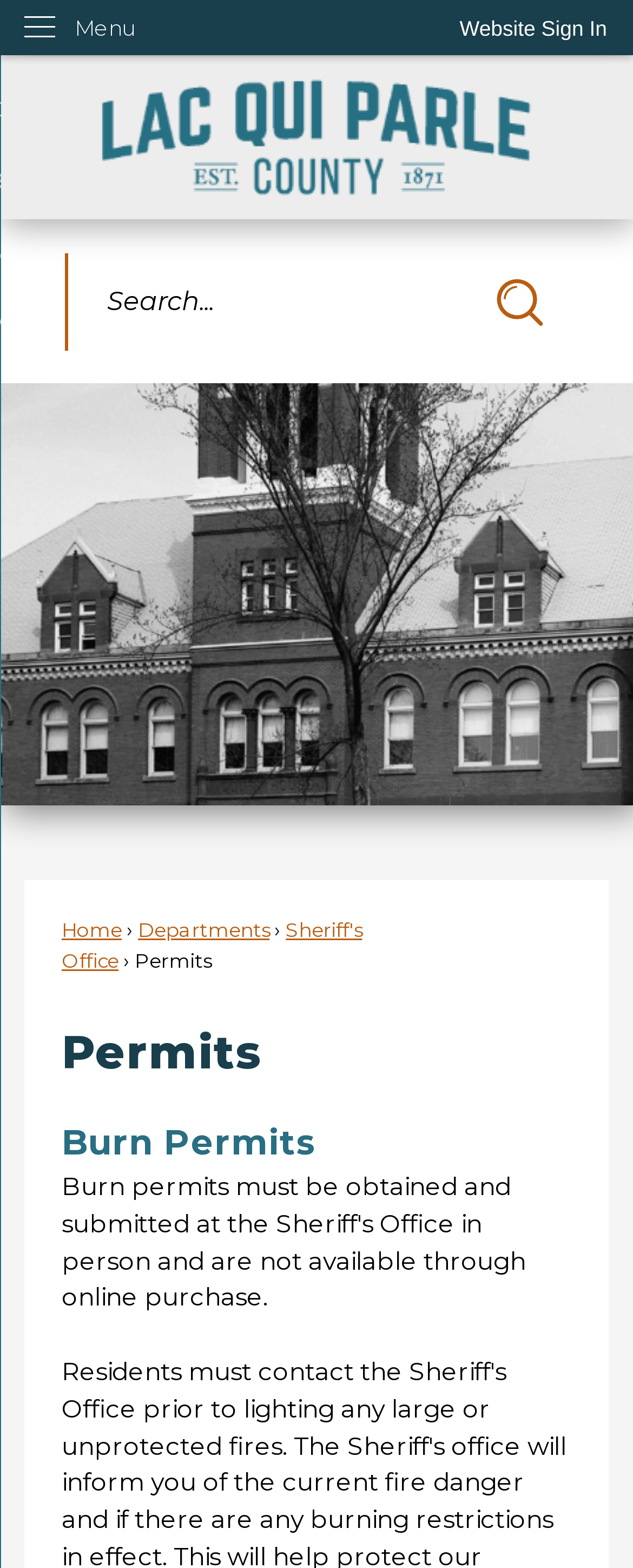Is a search function available?
By examining the image, provide a one-word or phrase answer.

Yes